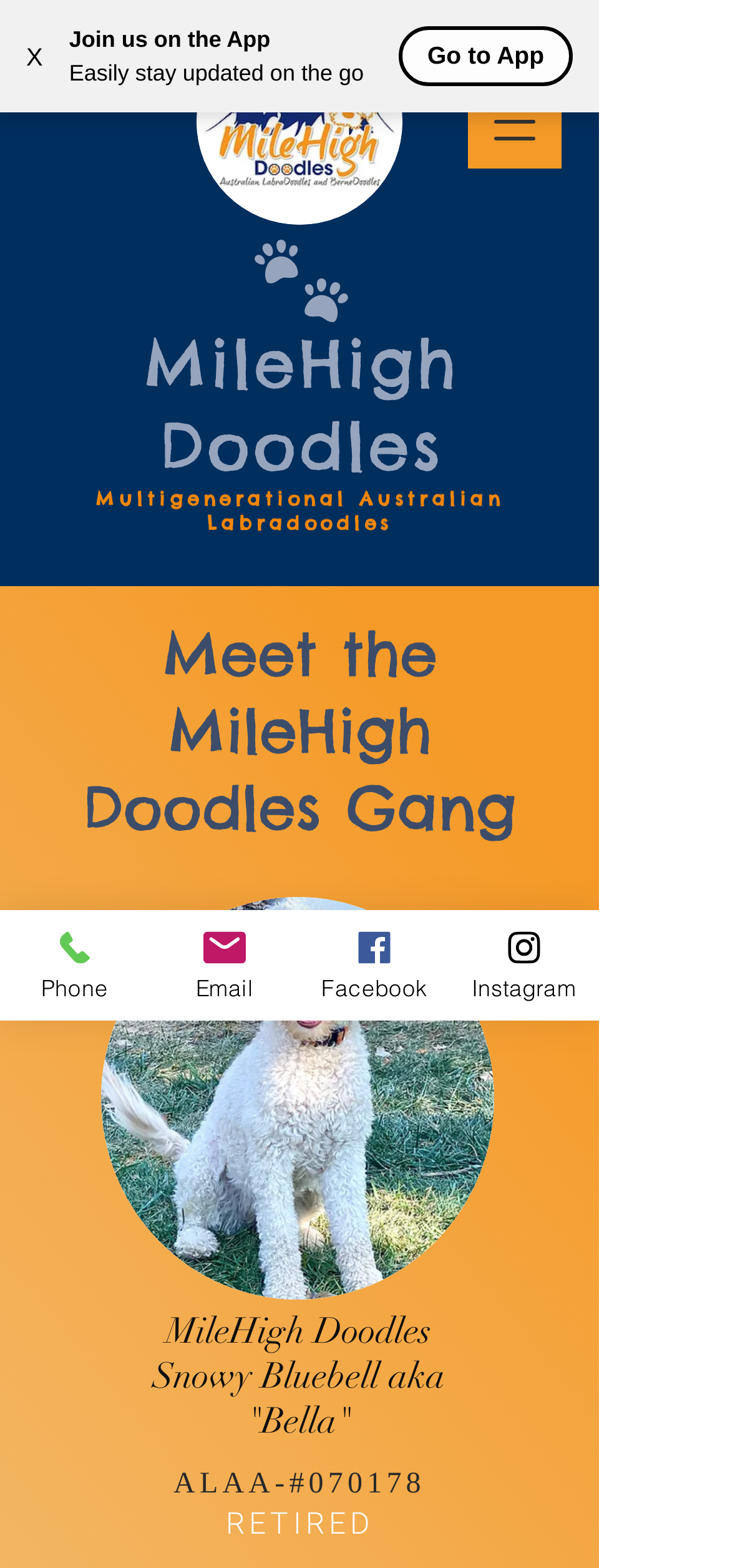Construct a comprehensive description capturing every detail on the webpage.

The webpage is about MileHigh Doodles, a breeder of Australian Labradoodles. At the top, there is a heading "MileHigh Doodles" with a link to the same name, followed by a link to "Multigenerational Australian Labradoodles". To the right of these links, there is an image with the same name as the heading. 

Below the top section, there is a button to open a navigation menu, which contains a heading "Meet the MileHigh Doodles Gang". Under this heading, there are several images of dogs, including "guy3.jpg" and "IMG_5608.JPG", with headings describing the dogs, such as "MileHigh Doodles Snowy Bluebell aka 'Bella'" and "ALAA-#070178 RETIRED".

At the bottom left of the page, there are three links to contact the breeder: "Phone", "Email", and "Facebook", each accompanied by an image. To the right of these links, there is another link to "Instagram", also with an image.